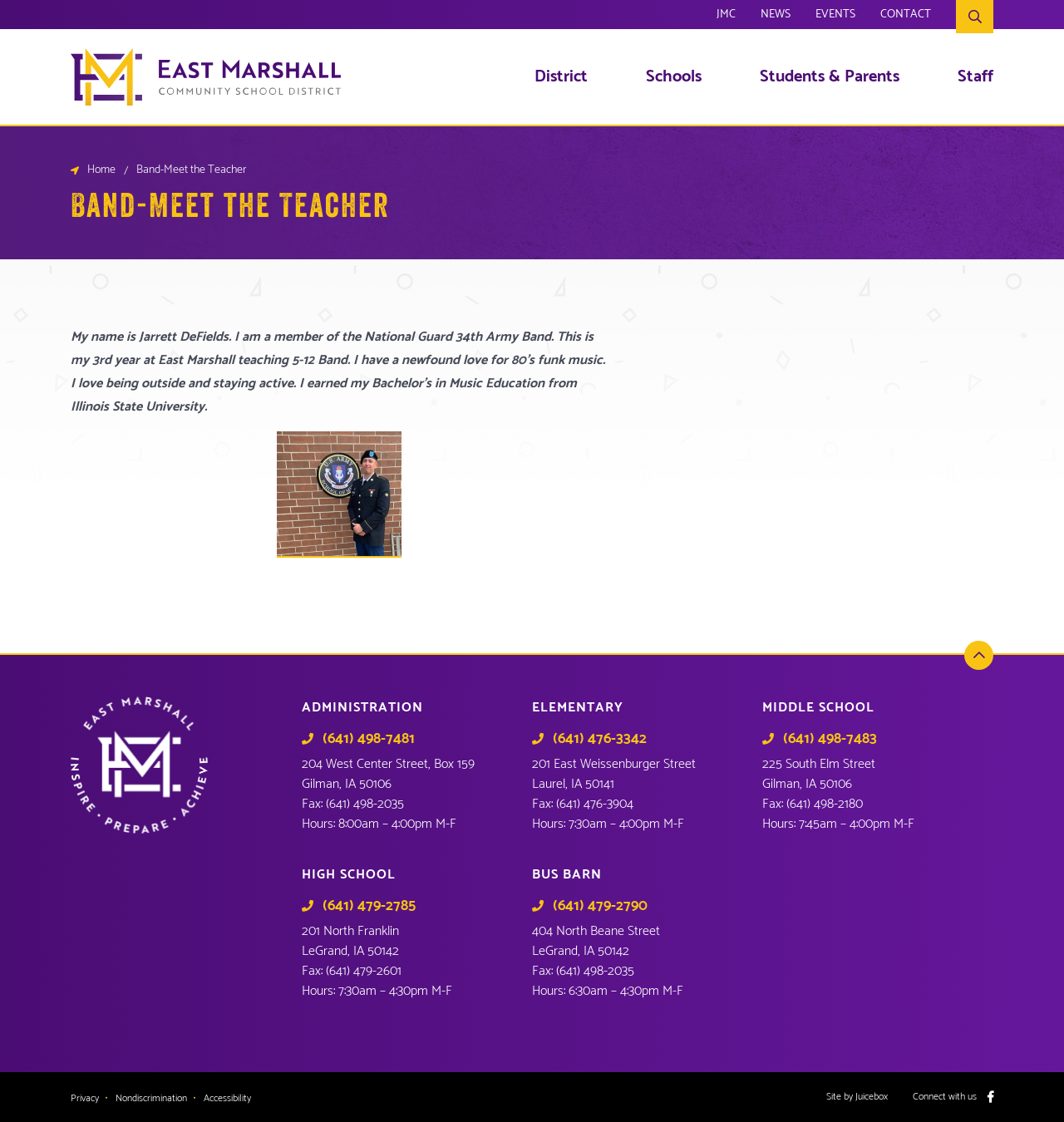Identify the bounding box for the UI element that is described as follows: "Staff".

[0.9, 0.061, 0.934, 0.076]